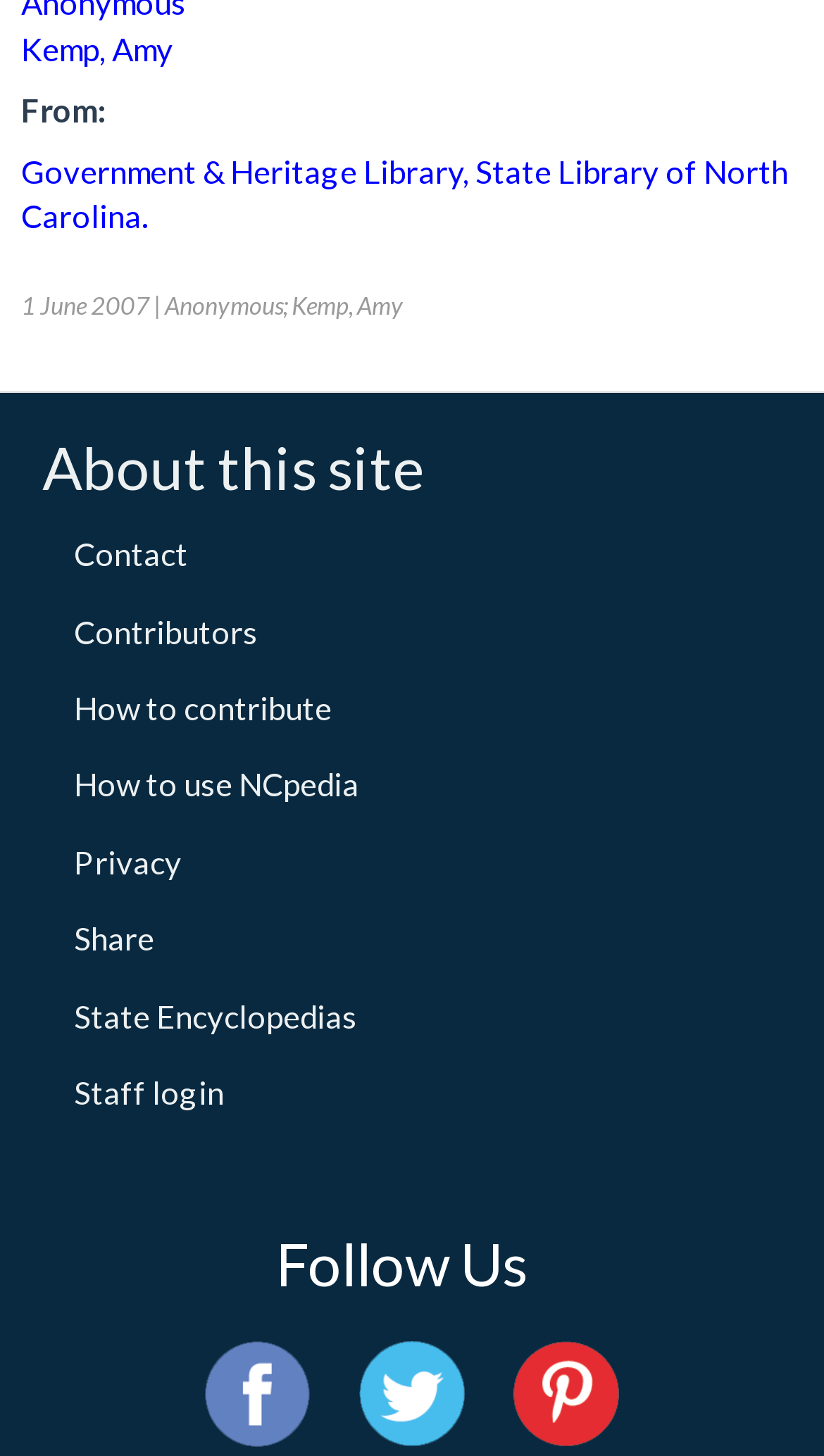Please identify the bounding box coordinates of where to click in order to follow the instruction: "Explore state encyclopedias".

[0.09, 0.684, 0.433, 0.71]